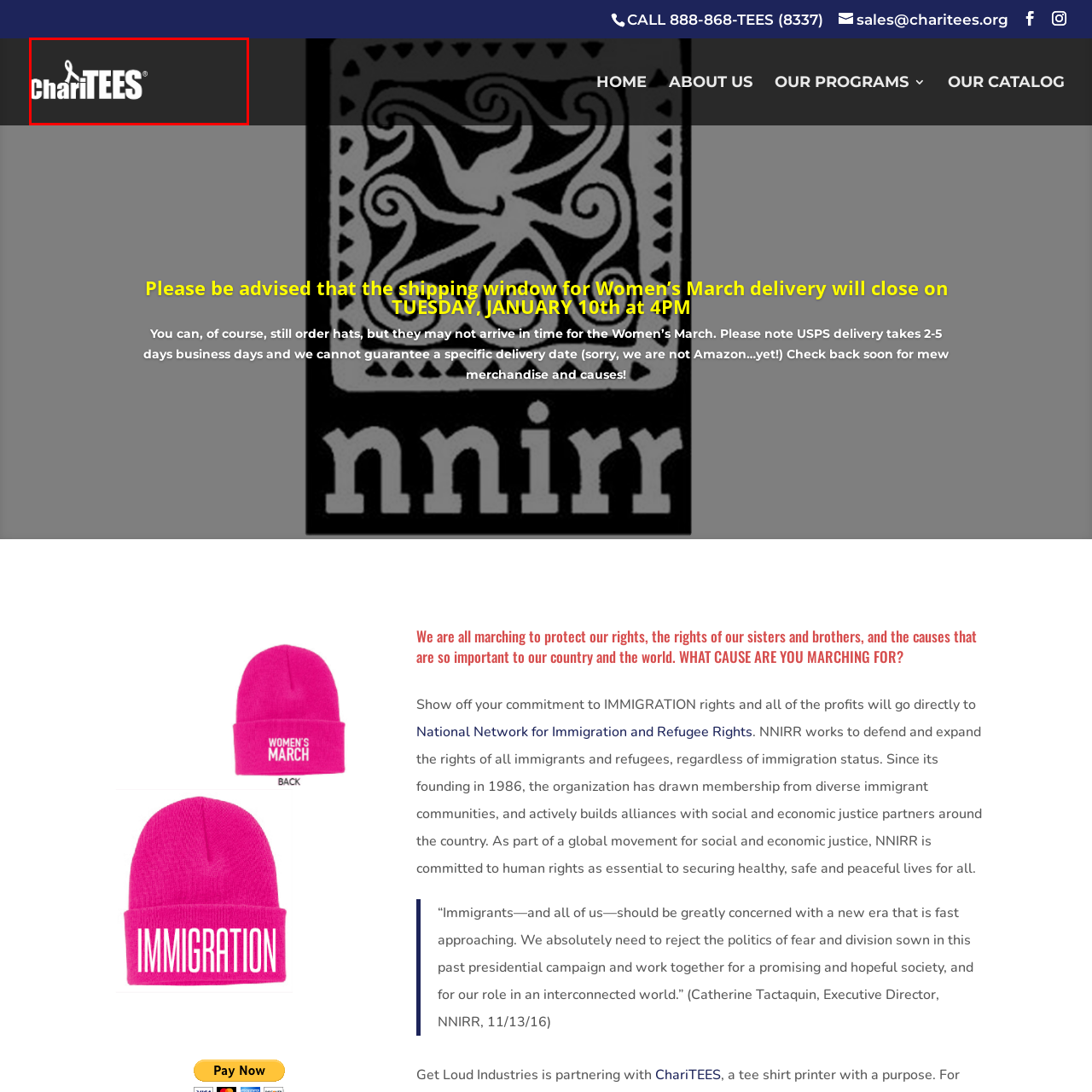Offer a detailed explanation of the scene within the red bounding box.

The image showcases the logo of "ChariTEES," presented in a sleek, modern design. The text prominently displays "ChariTEES" in bold, white lettering against a dark background, symbolizing the brand's commitment to charitable initiatives. To the left of the wordmark is a stylized ribbon icon, hinting at the organization’s focus on social causes and awareness. This logo serves as a visual representation of the brand's mission to support important issues through the sale of merchandise, with proceeds aimed at benefiting various charitable organizations.